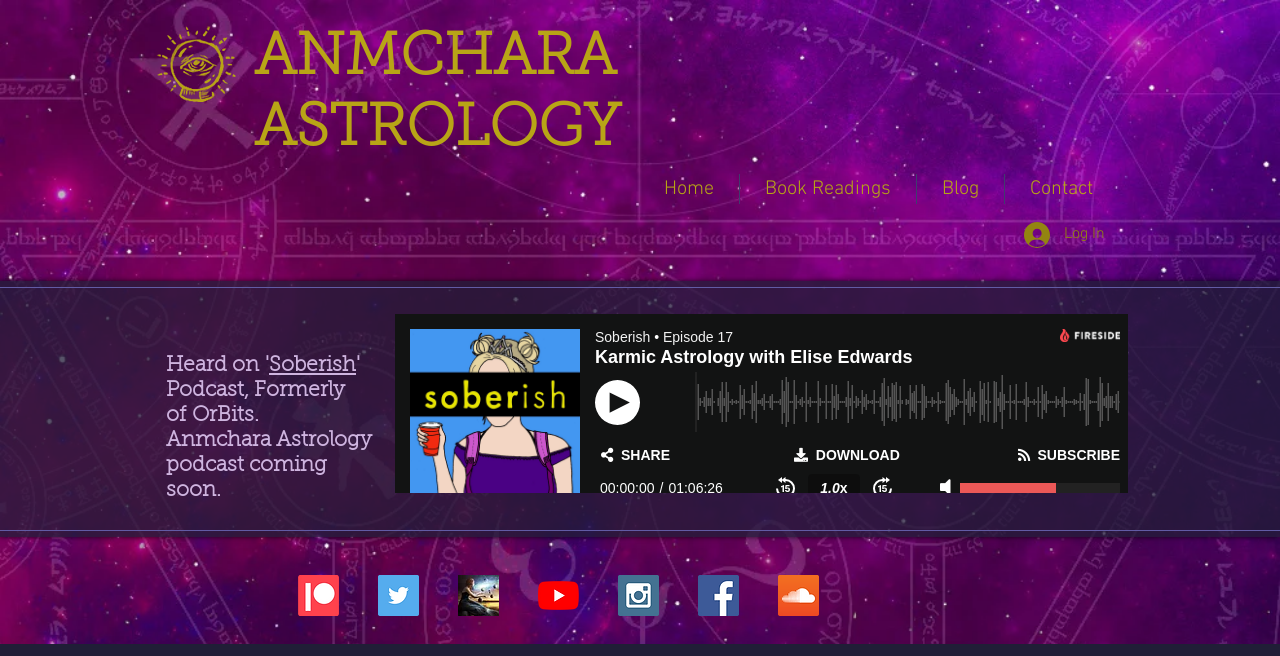Find the bounding box coordinates of the UI element according to this description: "Book Readings".

[0.578, 0.265, 0.716, 0.311]